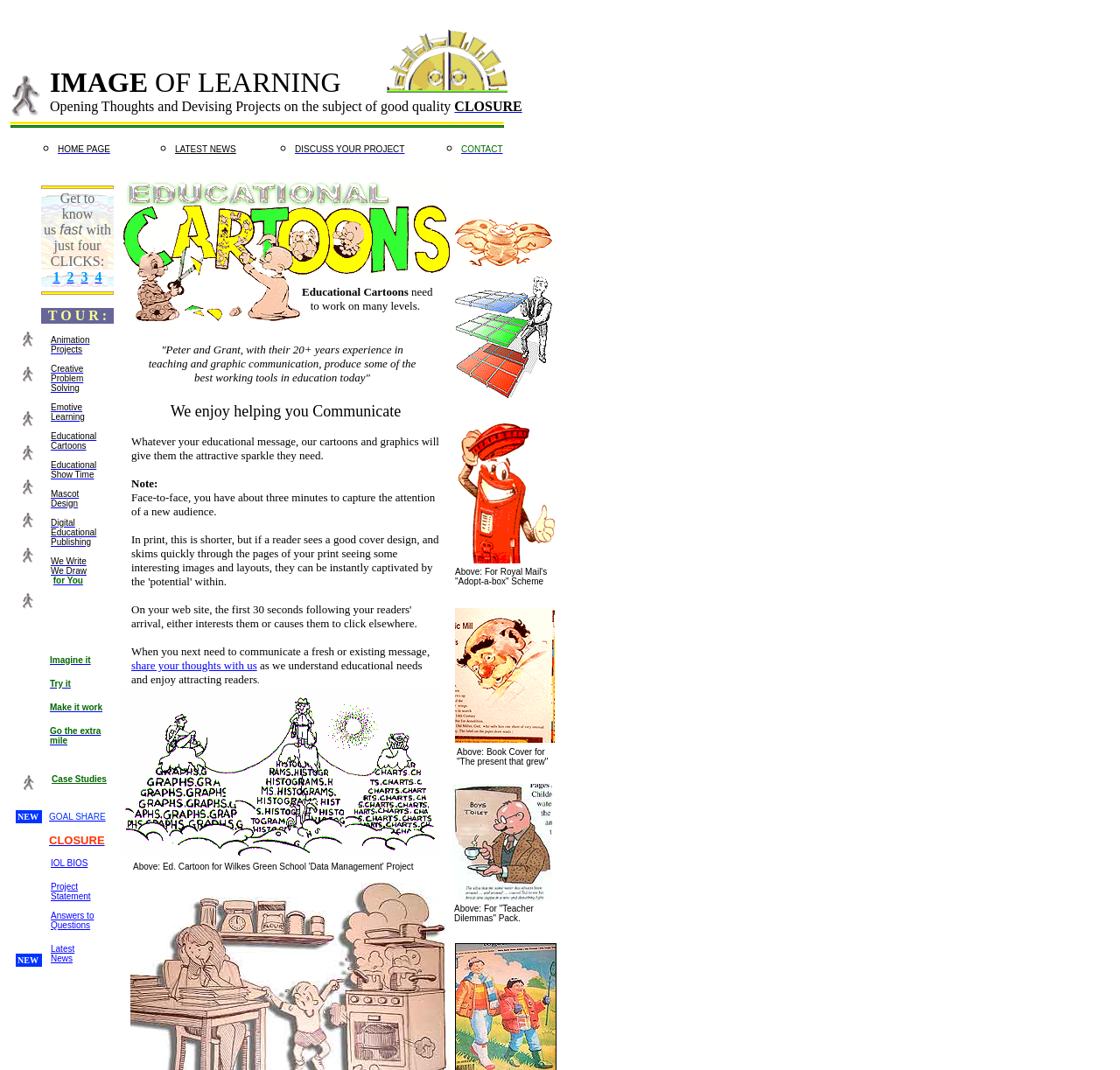What is the main topic of this webpage?
Using the screenshot, give a one-word or short phrase answer.

Educational cartoons